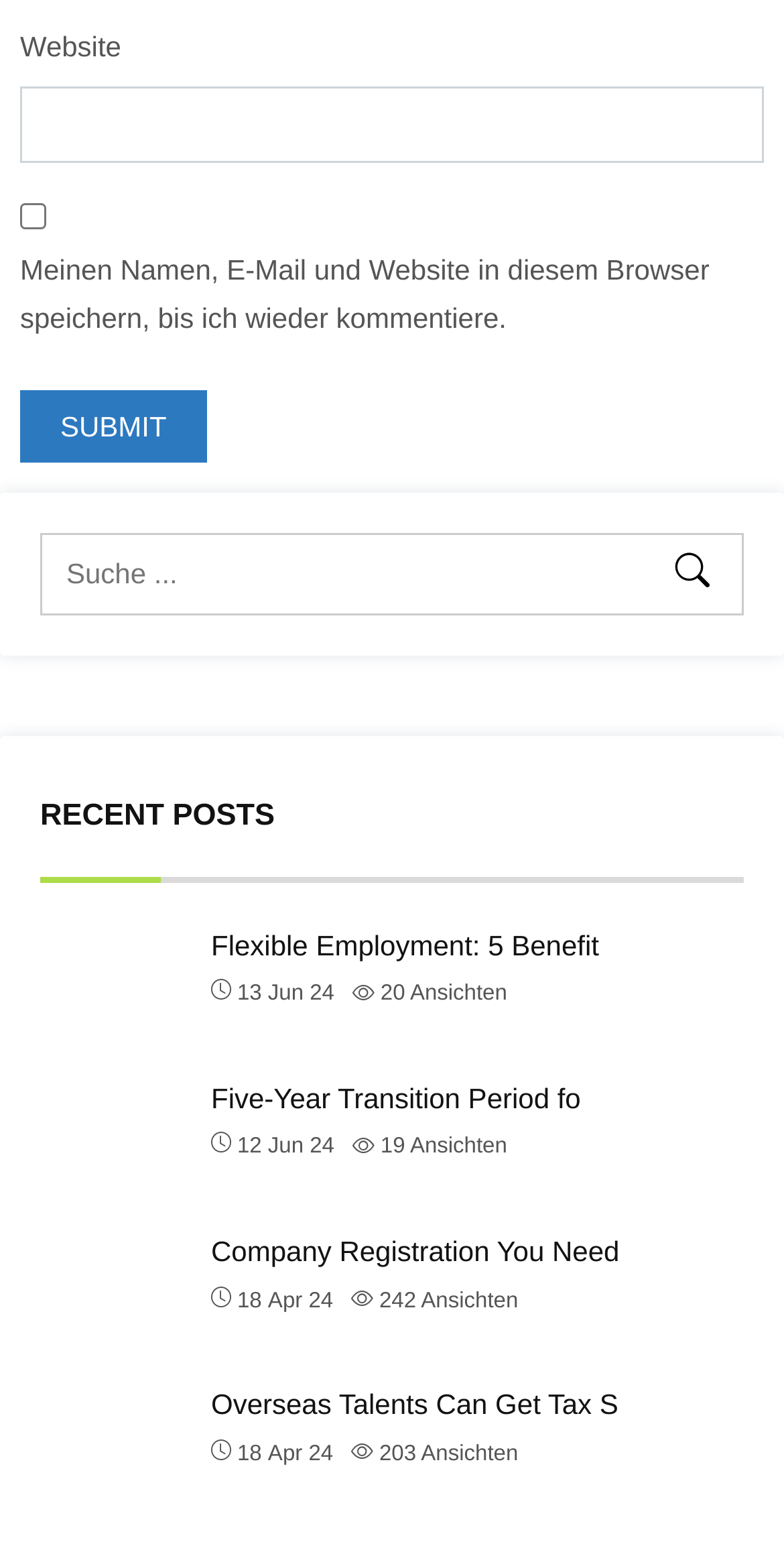Please identify the bounding box coordinates of the region to click in order to complete the task: "toggle save my information". The coordinates must be four float numbers between 0 and 1, specified as [left, top, right, bottom].

[0.026, 0.132, 0.059, 0.149]